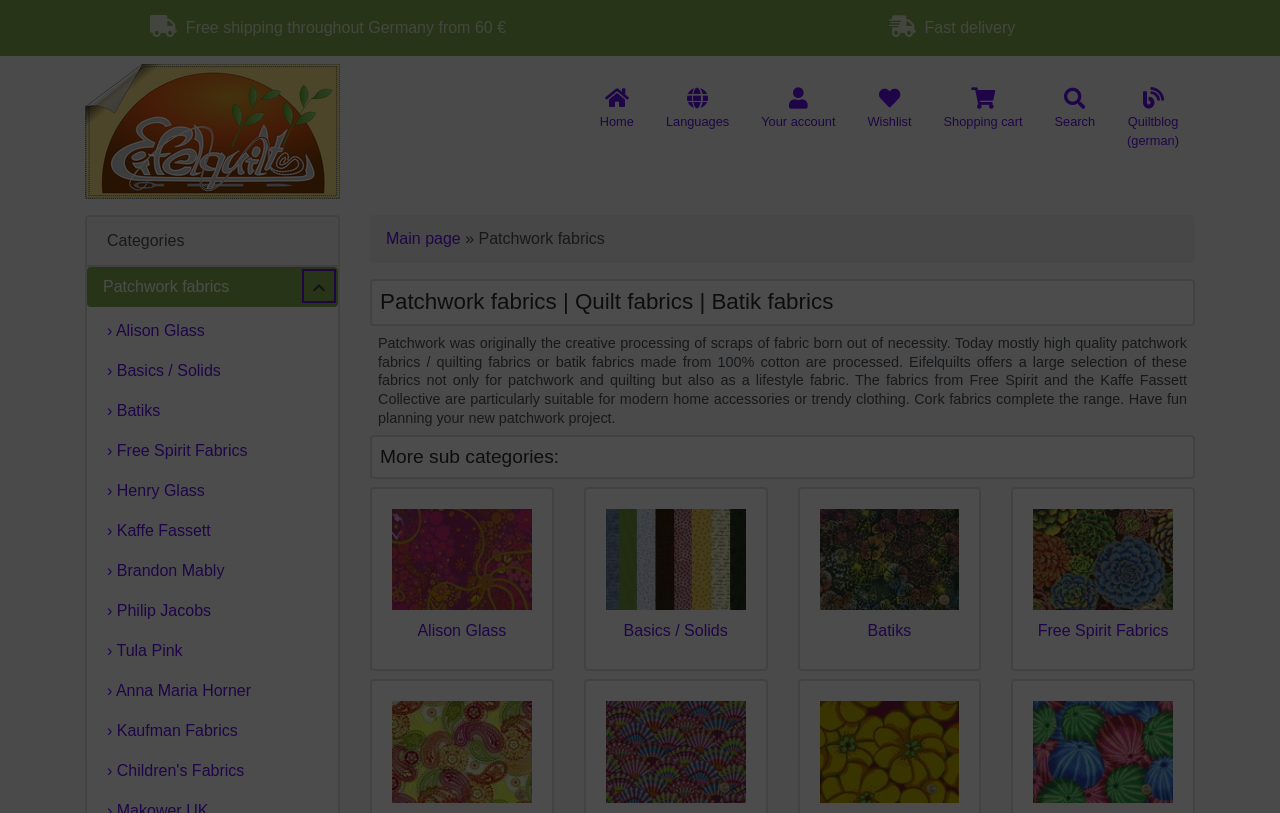Provide the bounding box coordinates for the UI element described in this sentence: "Home". The coordinates should be four float values between 0 and 1, i.e., [left, top, right, bottom].

[0.456, 0.098, 0.508, 0.171]